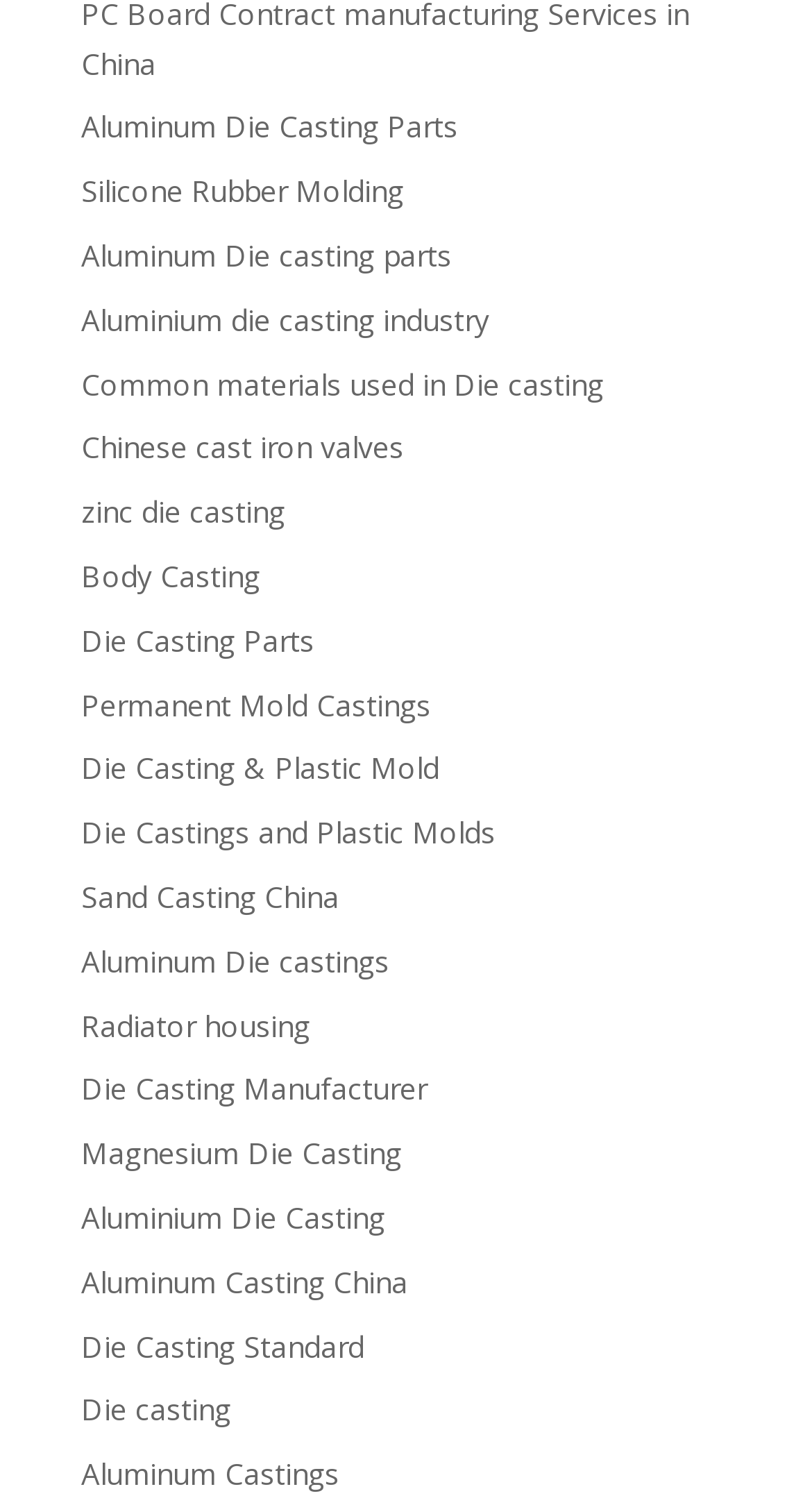Please find the bounding box for the UI component described as follows: "Aluminum Die casting parts".

[0.1, 0.156, 0.556, 0.183]